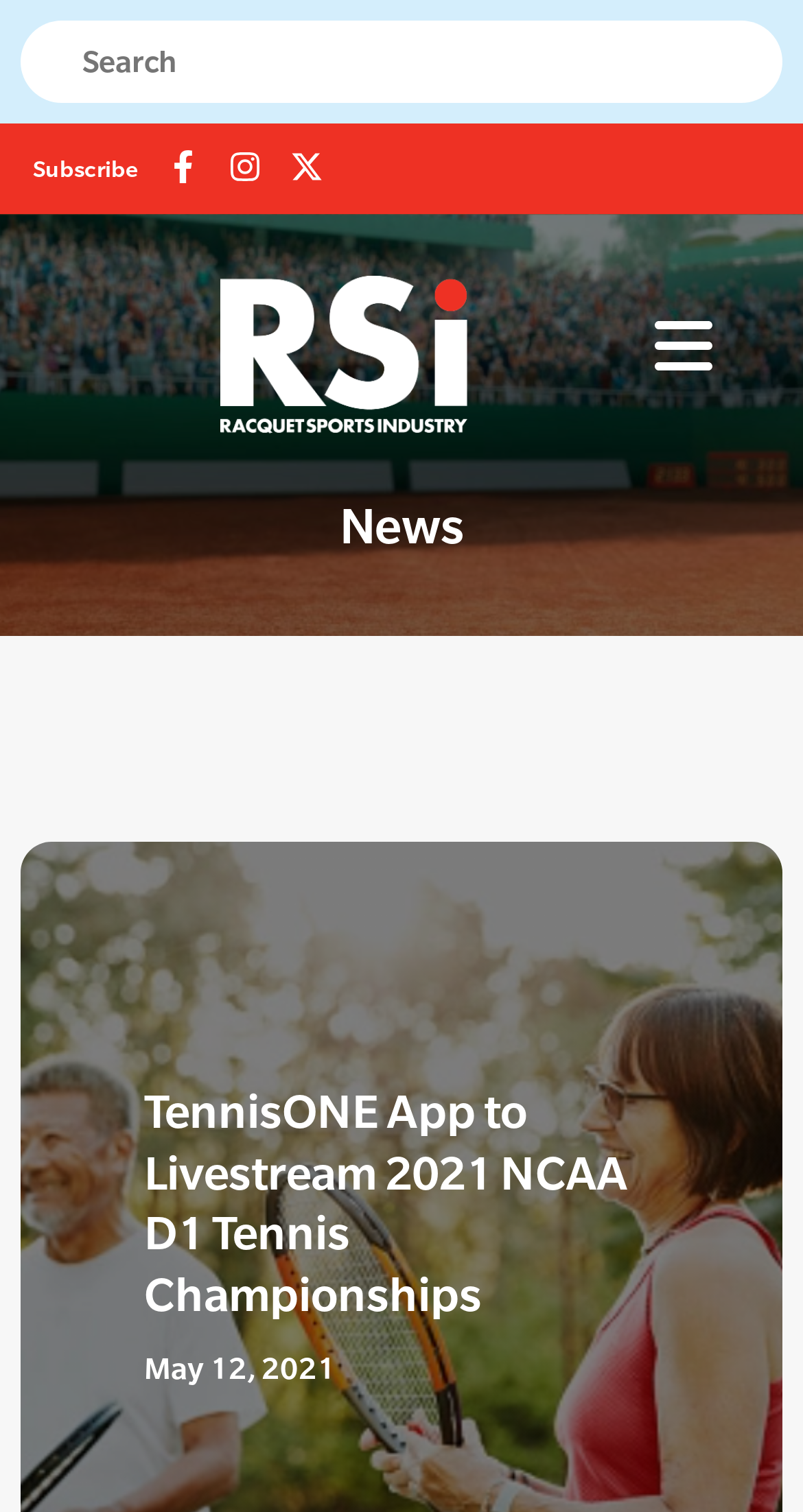Please find the bounding box coordinates in the format (top-left x, top-left y, bottom-right x, bottom-right y) for the given element description. Ensure the coordinates are floating point numbers between 0 and 1. Description: alt="RSI"

[0.274, 0.222, 0.582, 0.245]